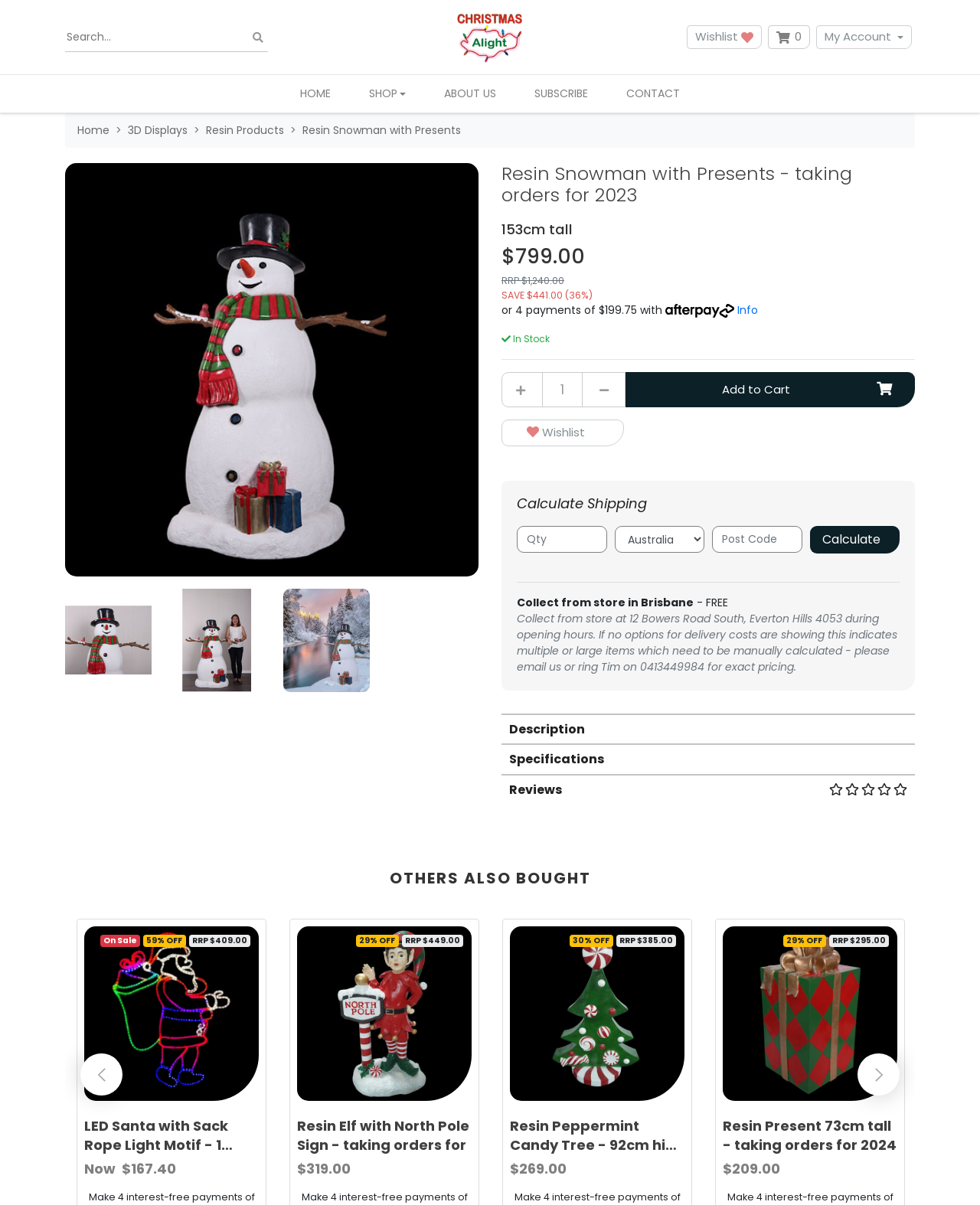Offer a detailed explanation of the webpage layout and contents.

This webpage is about a product called "Resin Snowman with Presents" and appears to be an e-commerce page. At the top, there is a banner with a search bar and a logo for "Christmas Alight". Below the banner, there are navigation menus, including a main menu with links to "HOME", "SHOP", "ABOUT US", "SUBSCRIBE", and "CONTACT", as well as a breadcrumb navigation with links to "Home", "3D Displays", "Resin Products", and the current page.

The main content of the page is divided into two sections. On the left, there are product images, with four images of the Resin Snowman with Presents from different angles. On the right, there is product information, including the product name, subtitle, price, and a description. The product name is "Resin Snowman with Presents - taking orders for 2023", and the subtitle is "153cm tall". The price is listed as "$799.00", with a strikethrough "RRP $1,240.00" and a "SAVE $441.00 (36%)" label. There is also a "Calculate shipping" section, where users can enter their country and postcode to estimate shipping costs.

Below the product information, there is a tab list with three tabs: "Description", "Specifications", and "Reviews". The "Description" tab is selected by default and displays a description of the product. There is also a "OTHERS ALSO BOUGHT" section, which lists other products that customers have also purchased, including an "LED Santa with Sack Rope Light Motif" product with a price of "$167.40".